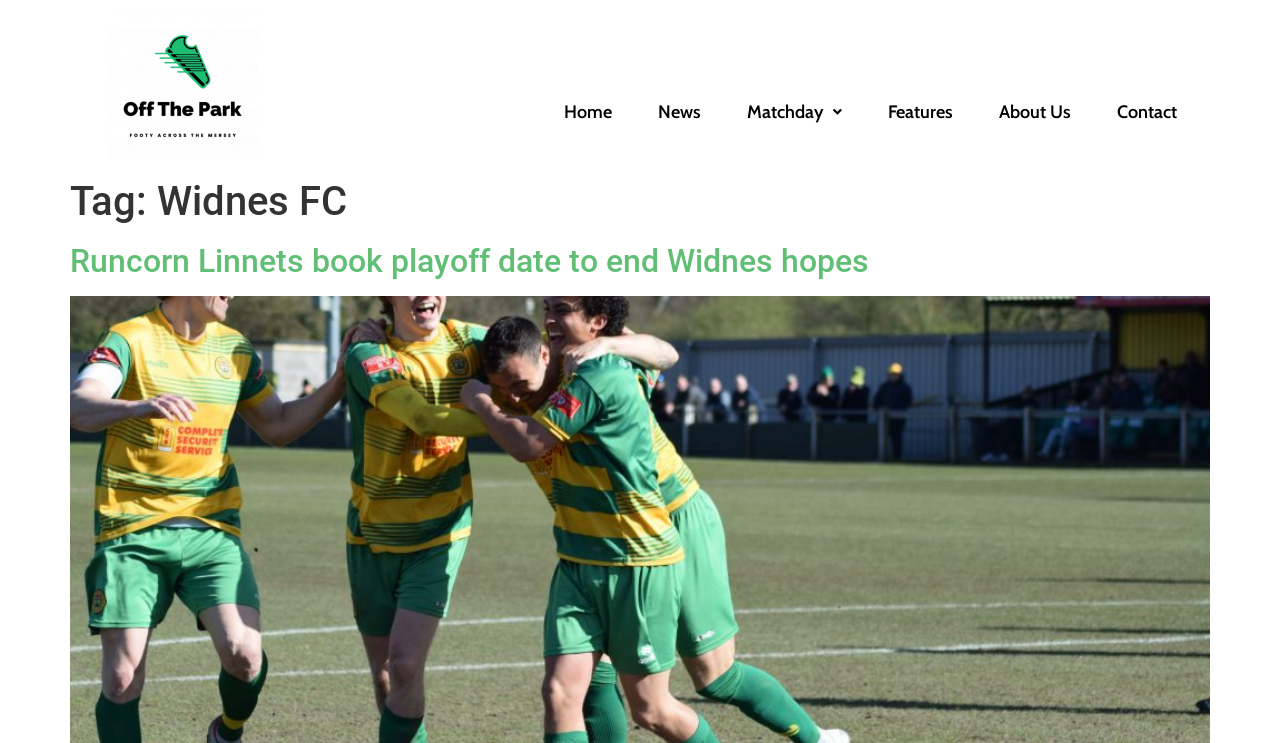Could you find the bounding box coordinates of the clickable area to complete this instruction: "read about Widnes FC"?

[0.055, 0.24, 0.945, 0.304]